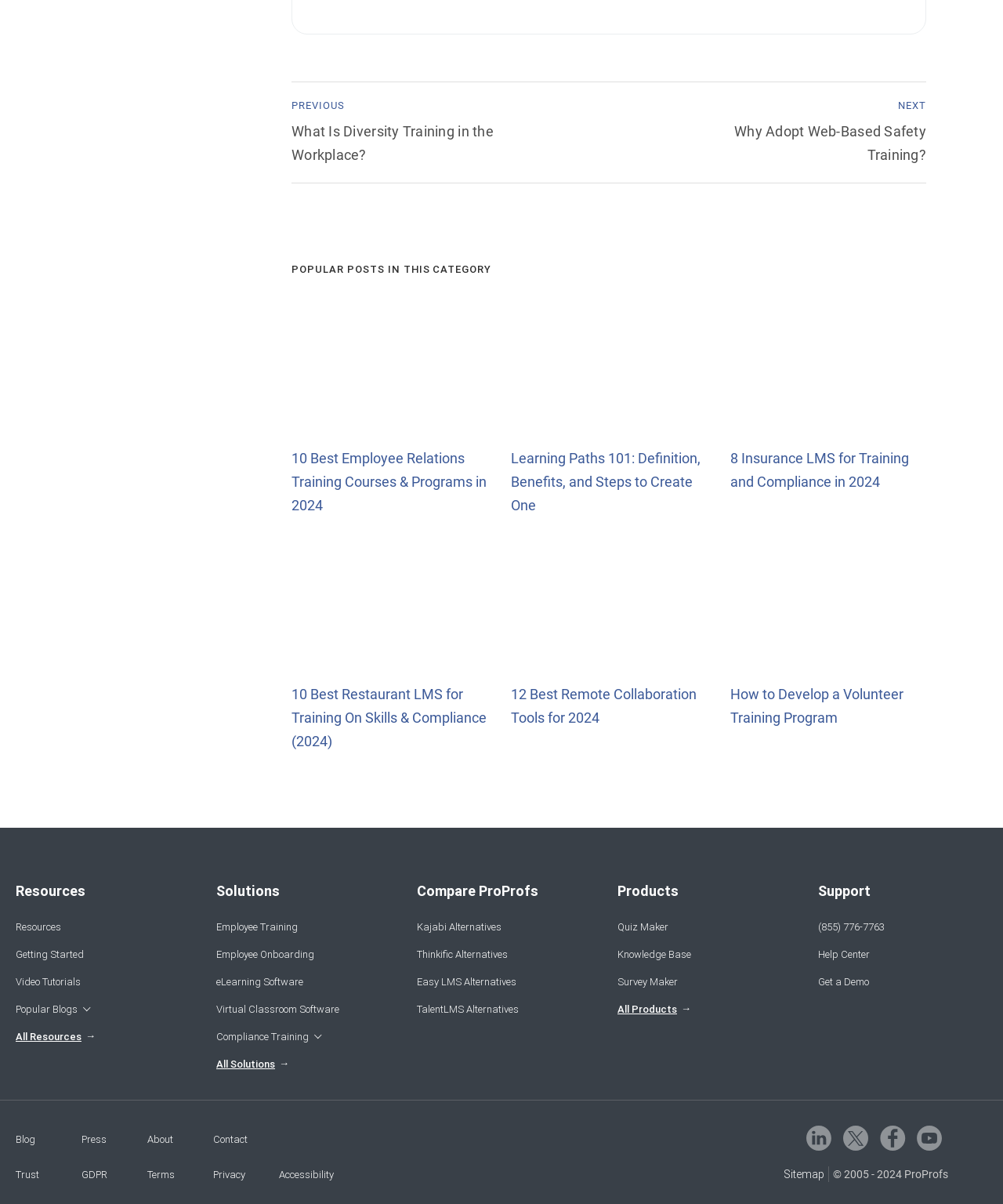What is the copyright year range of ProProfs?
Based on the screenshot, answer the question with a single word or phrase.

2005-2024